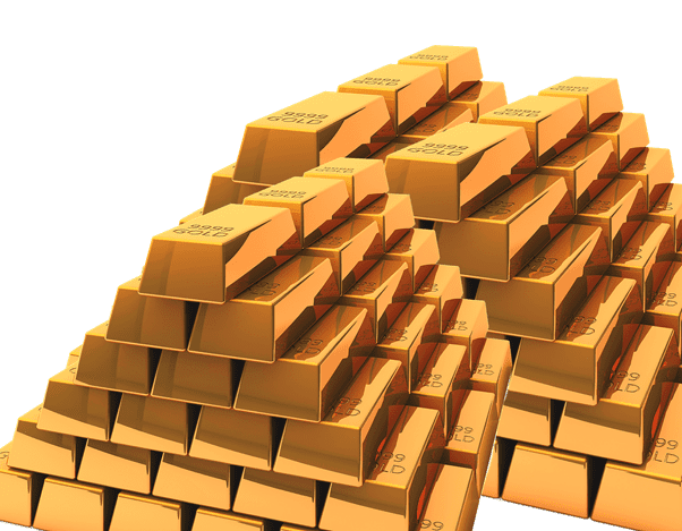What is the purpose of investing in gold?
Refer to the image and give a detailed answer to the question.

The image effectively illustrates the concept of investing in gold, highlighting its prominence in diversifying one's investment portfolio, which suggests that the purpose of investing in gold is to diversify one's portfolio.